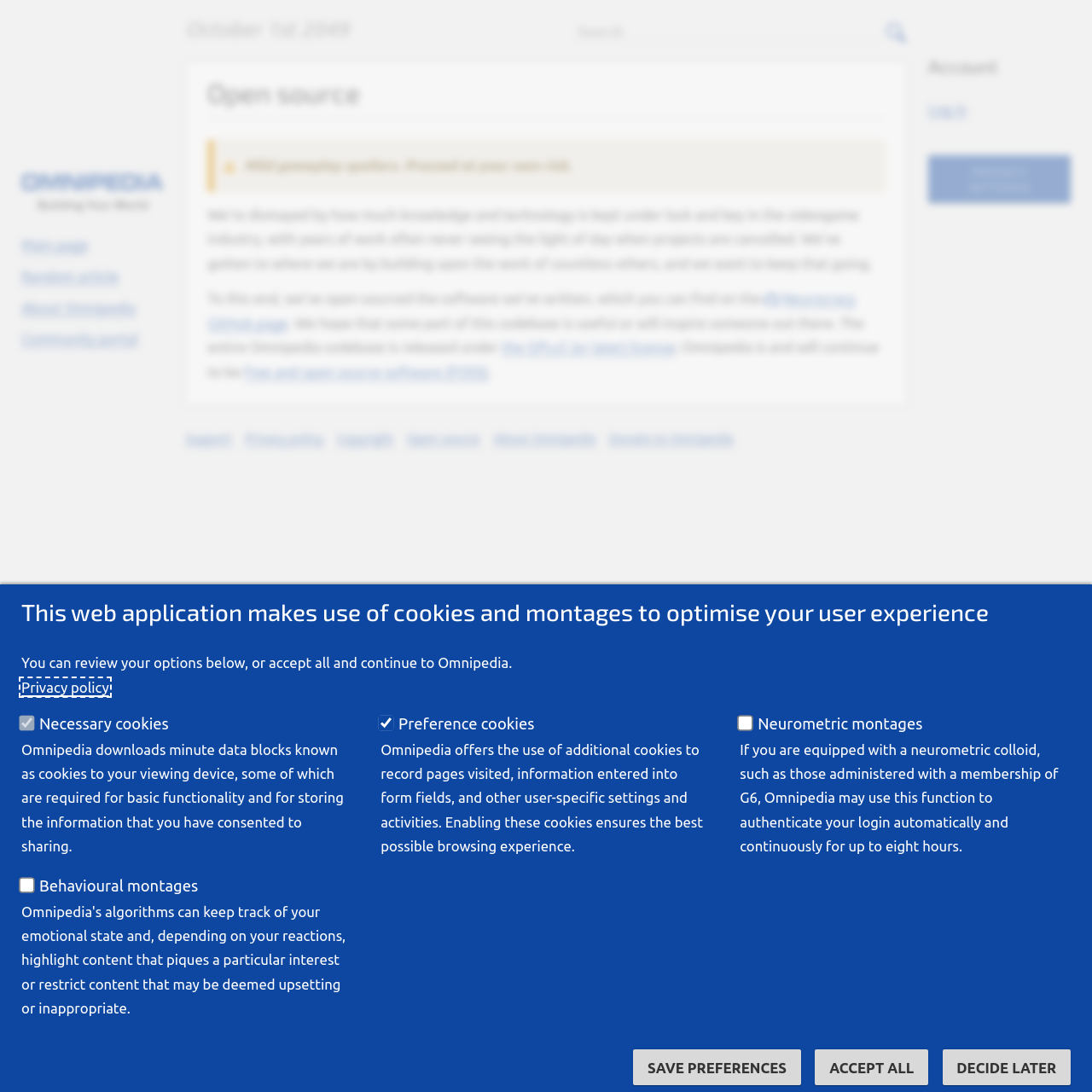Give a concise answer using one word or a phrase to the following question:
What type of cookies does Omnipedia use?

Necessary and preference cookies